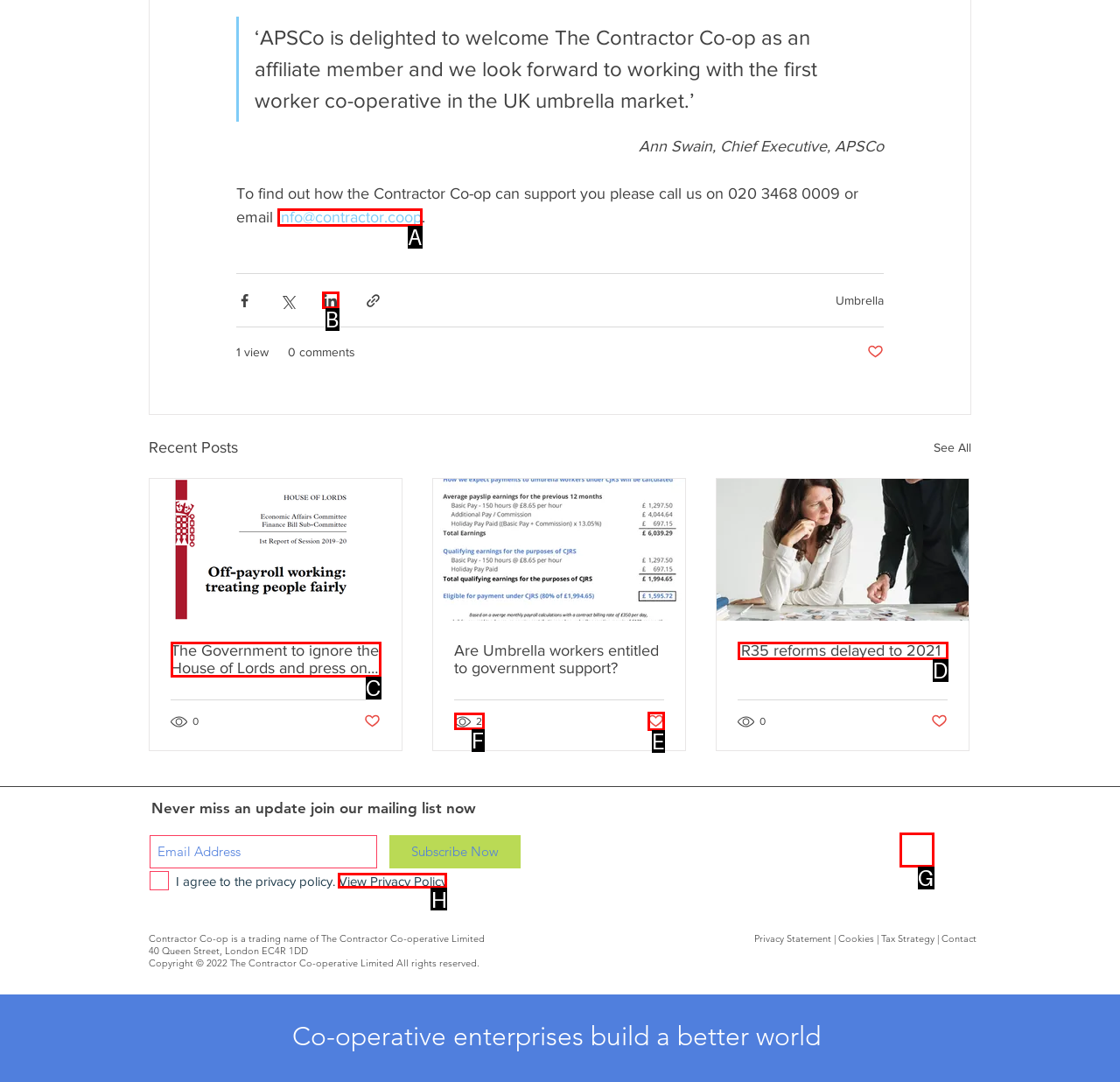Choose the UI element to click on to achieve this task: View Privacy Policy. Reply with the letter representing the selected element.

H